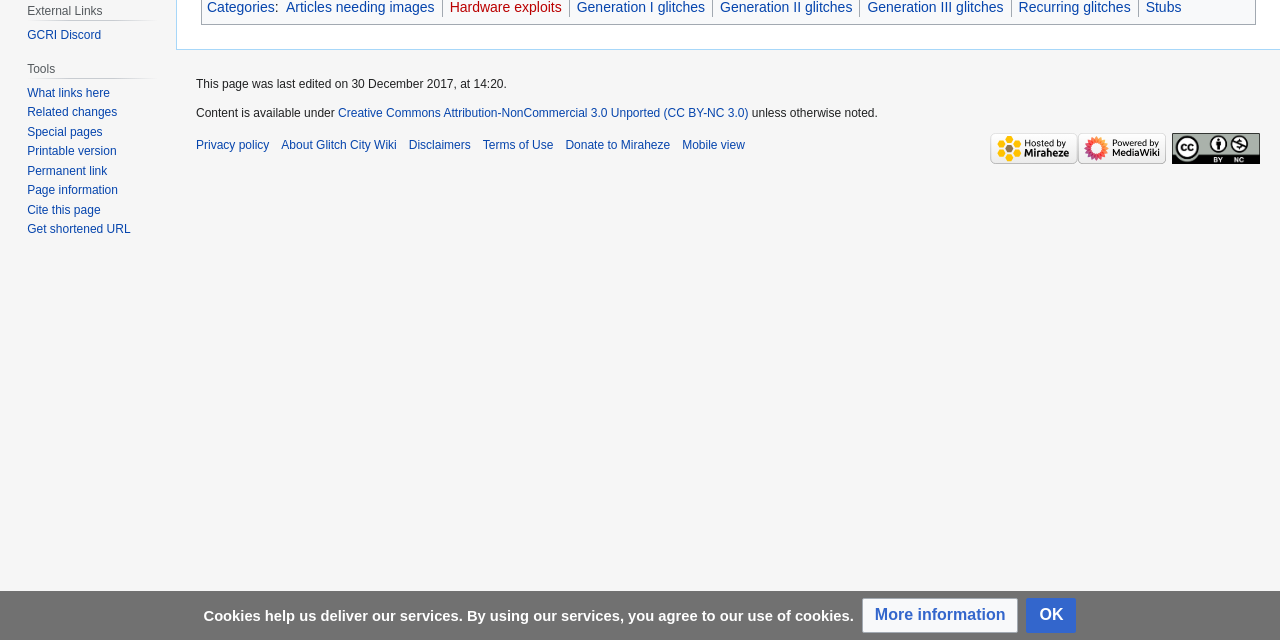Calculate the bounding box coordinates of the UI element given the description: "alt="Hosted by Miraheze"".

[0.773, 0.22, 0.842, 0.242]